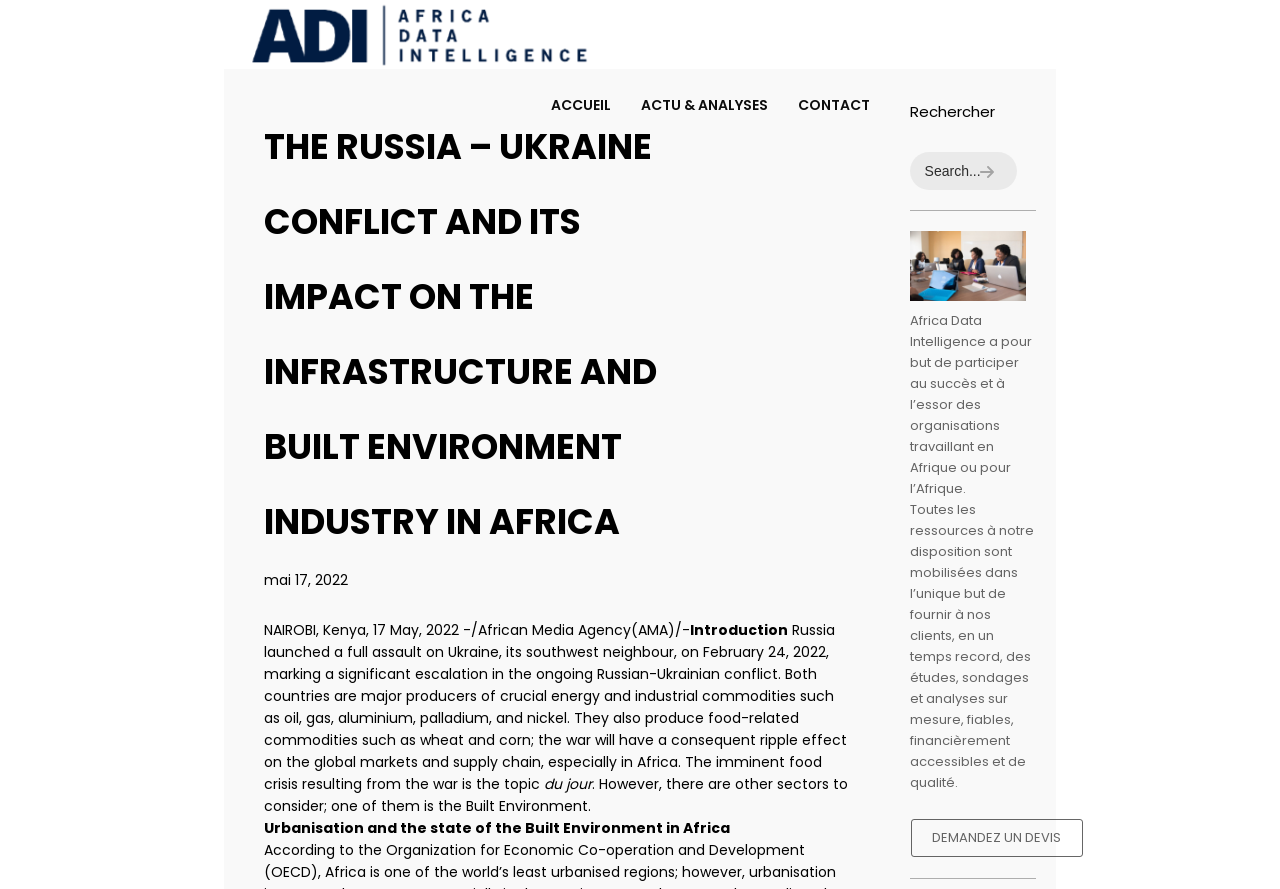Utilize the details in the image to thoroughly answer the following question: What is the impact of the Russia-Ukraine conflict on Africa?

The impact of the Russia-Ukraine conflict on Africa can be determined by reading the text 'The war will have a consequent ripple effect on the global markets and supply chain, especially in Africa. The imminent food crisis resulting from the war is the topic...' which suggests that the conflict will lead to a food crisis and disruption of supply chains in Africa.